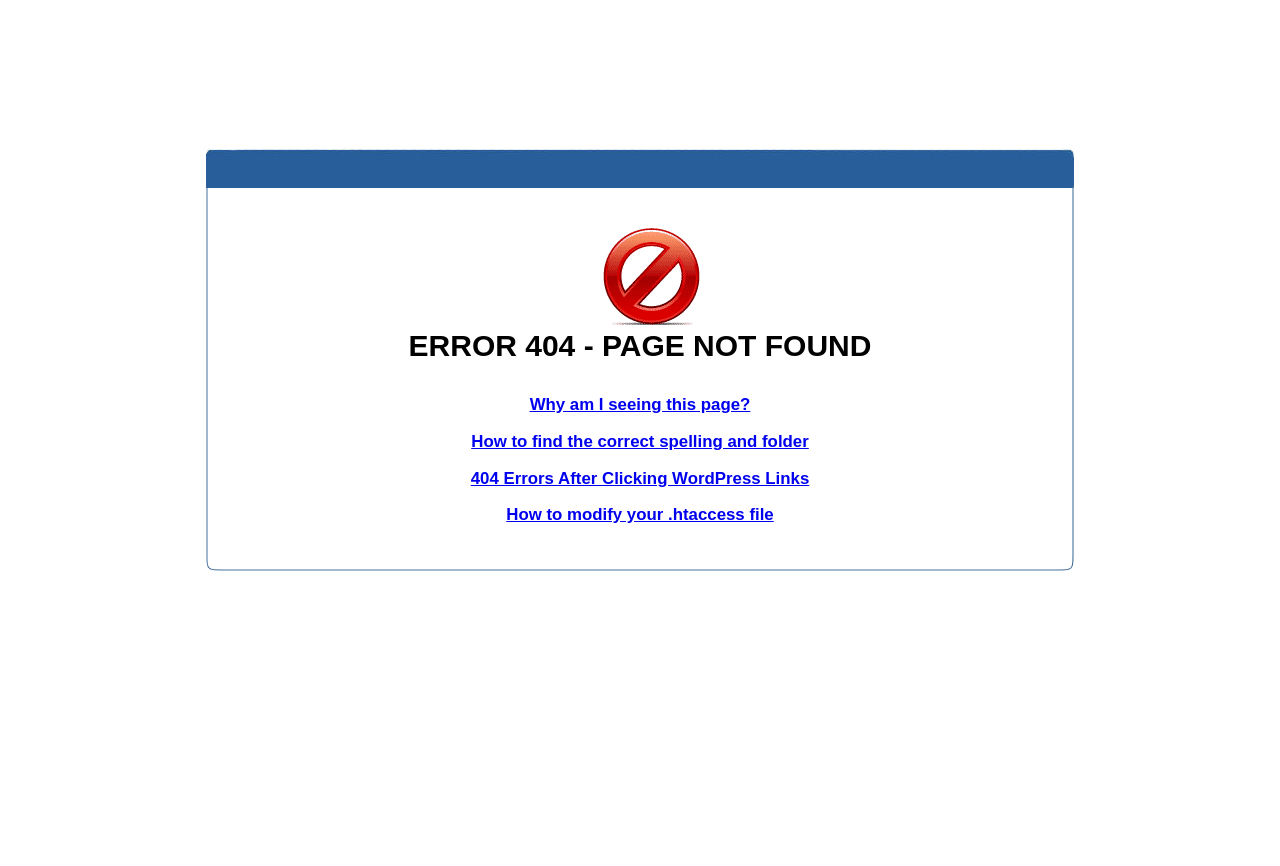Provide a brief response in the form of a single word or phrase:
What is the purpose of the .htaccess file?

Modify it to fix error